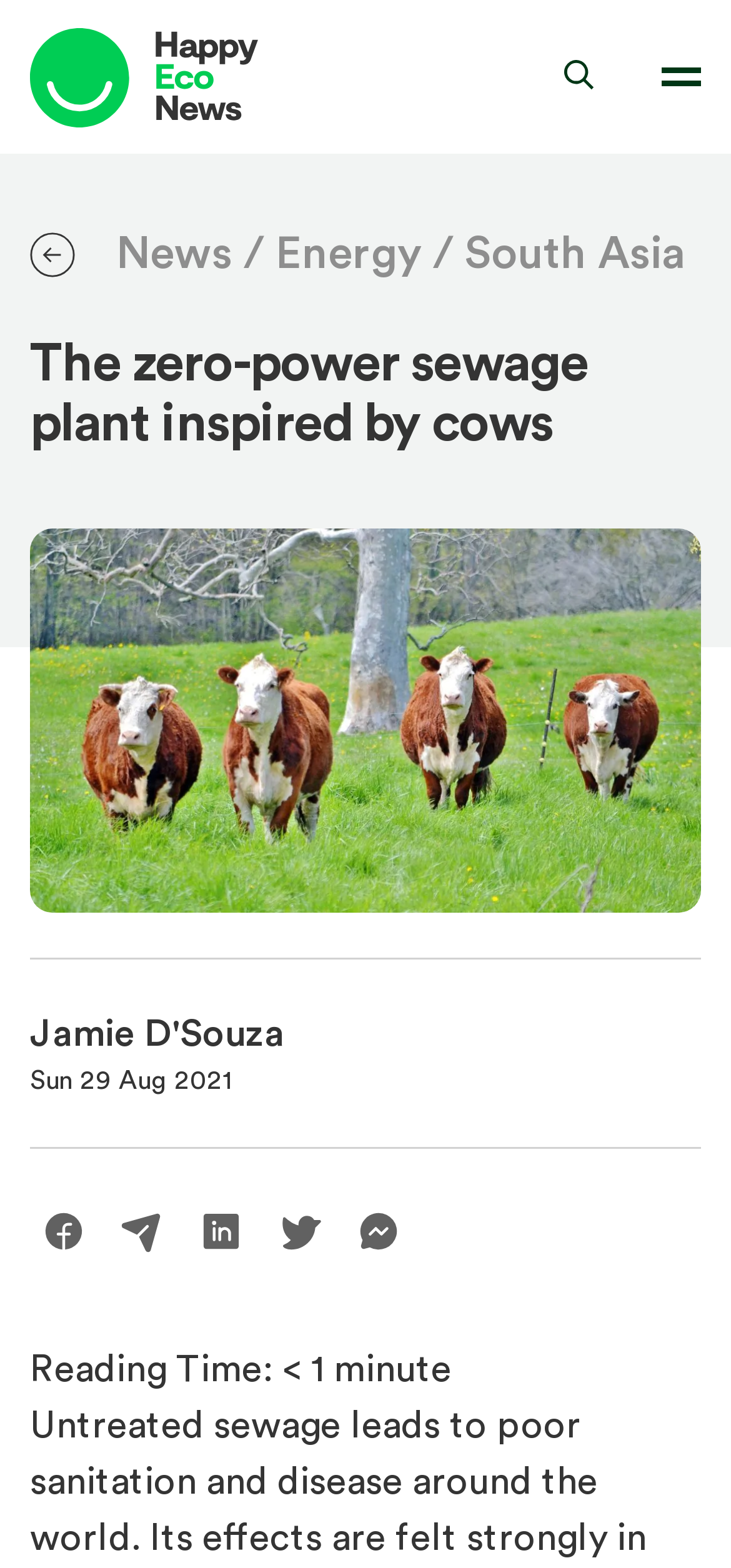Using the webpage screenshot and the element description Energy, determine the bounding box coordinates. Specify the coordinates in the format (top-left x, top-left y, bottom-right x, bottom-right y) with values ranging from 0 to 1.

[0.377, 0.148, 0.577, 0.177]